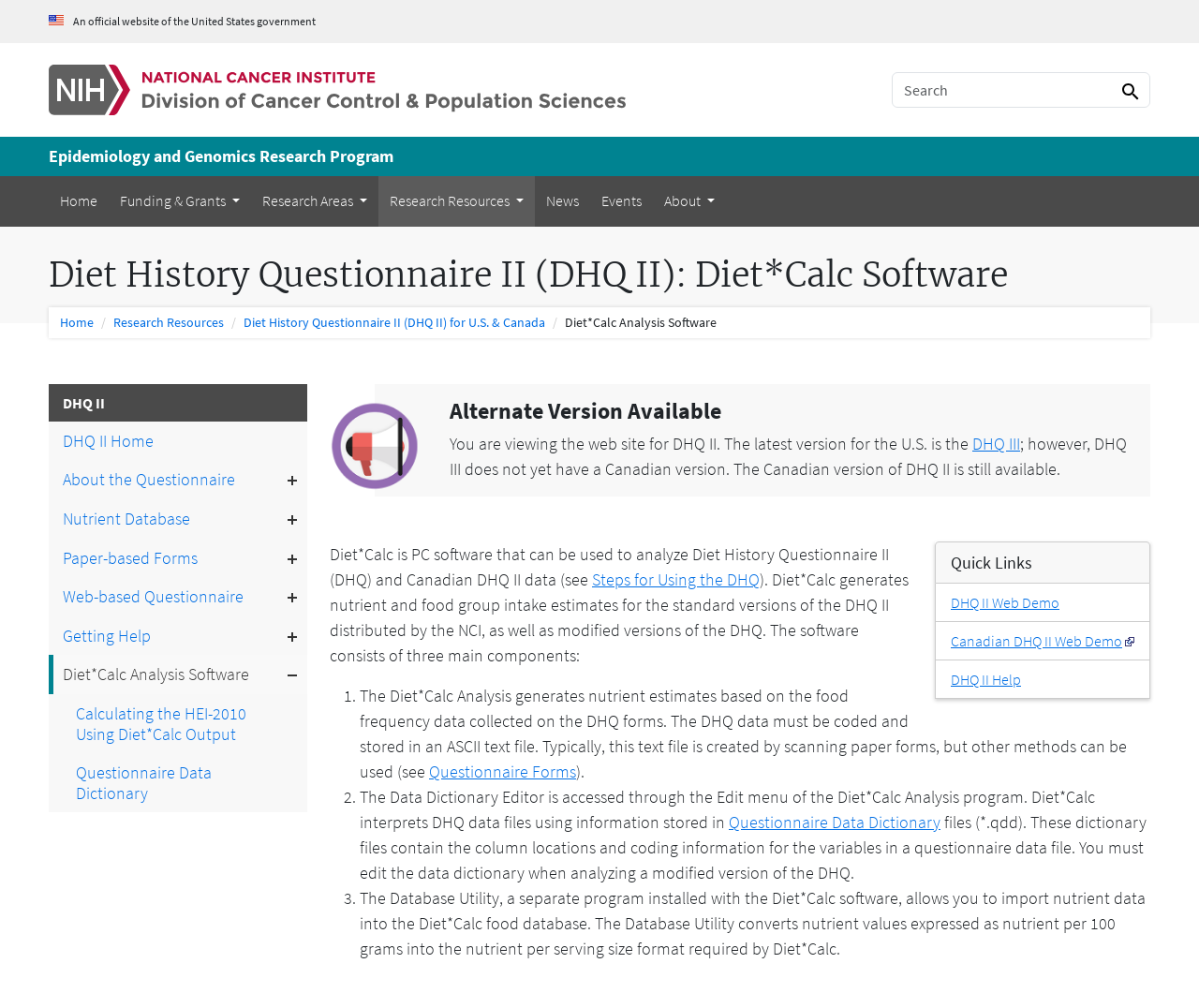Determine the bounding box coordinates of the clickable element to achieve the following action: 'Go to DCCPS'. Provide the coordinates as four float values between 0 and 1, formatted as [left, top, right, bottom].

[0.041, 0.077, 0.522, 0.098]